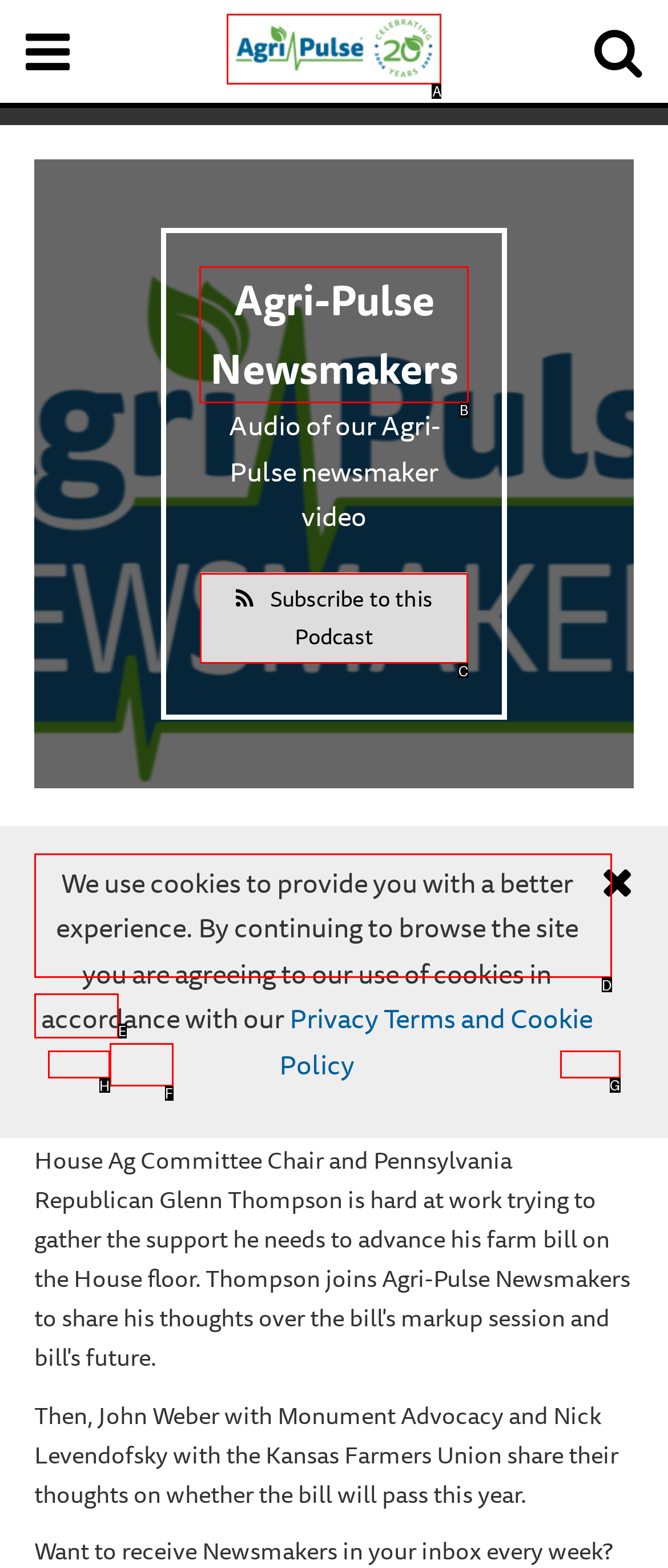For the given instruction: Read the Agri-Pulse Newsmakers article, determine which boxed UI element should be clicked. Answer with the letter of the corresponding option directly.

B